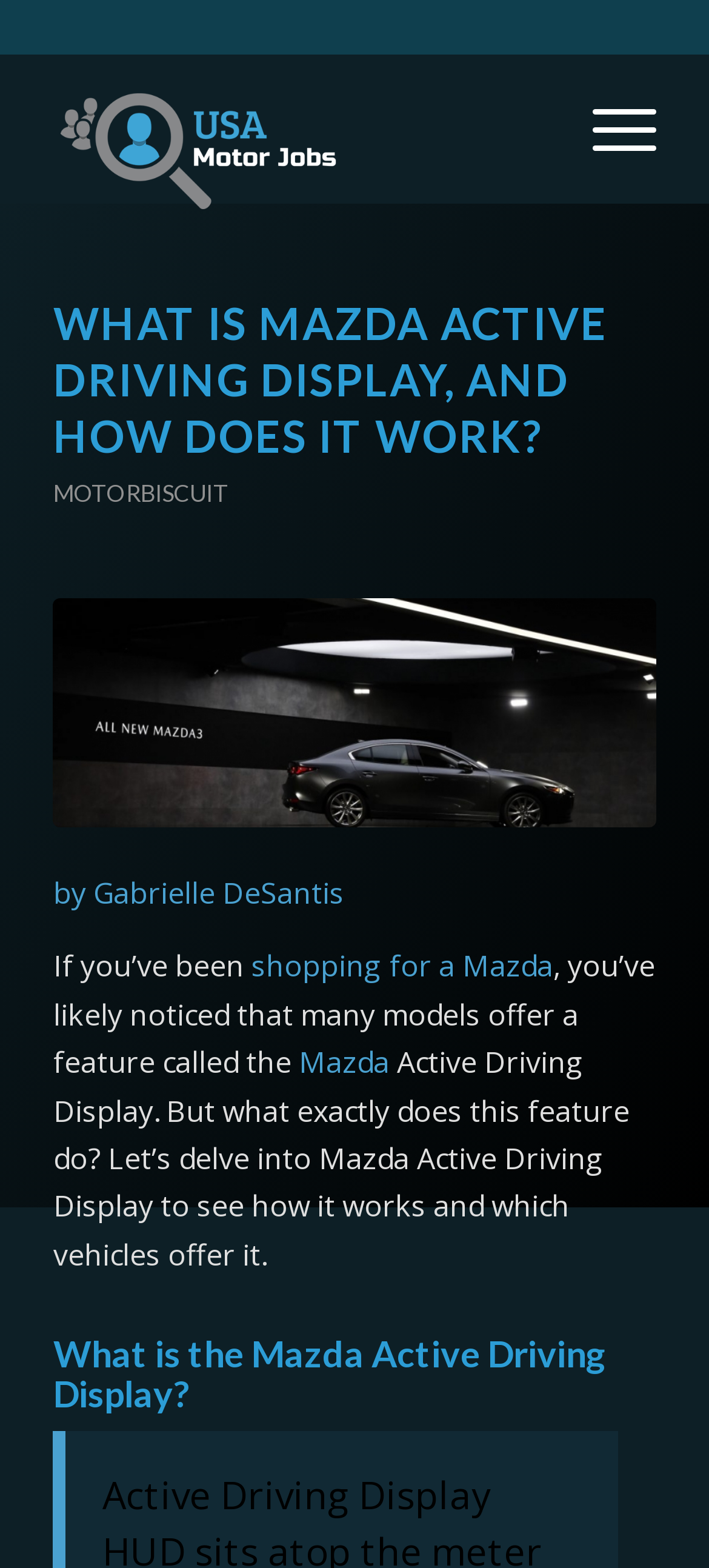Find the UI element described as: "alt="USAMotorJobs" title="logo-usa-motor-jobs-white"" and predict its bounding box coordinates. Ensure the coordinates are four float numbers between 0 and 1, [left, top, right, bottom].

[0.075, 0.05, 0.755, 0.143]